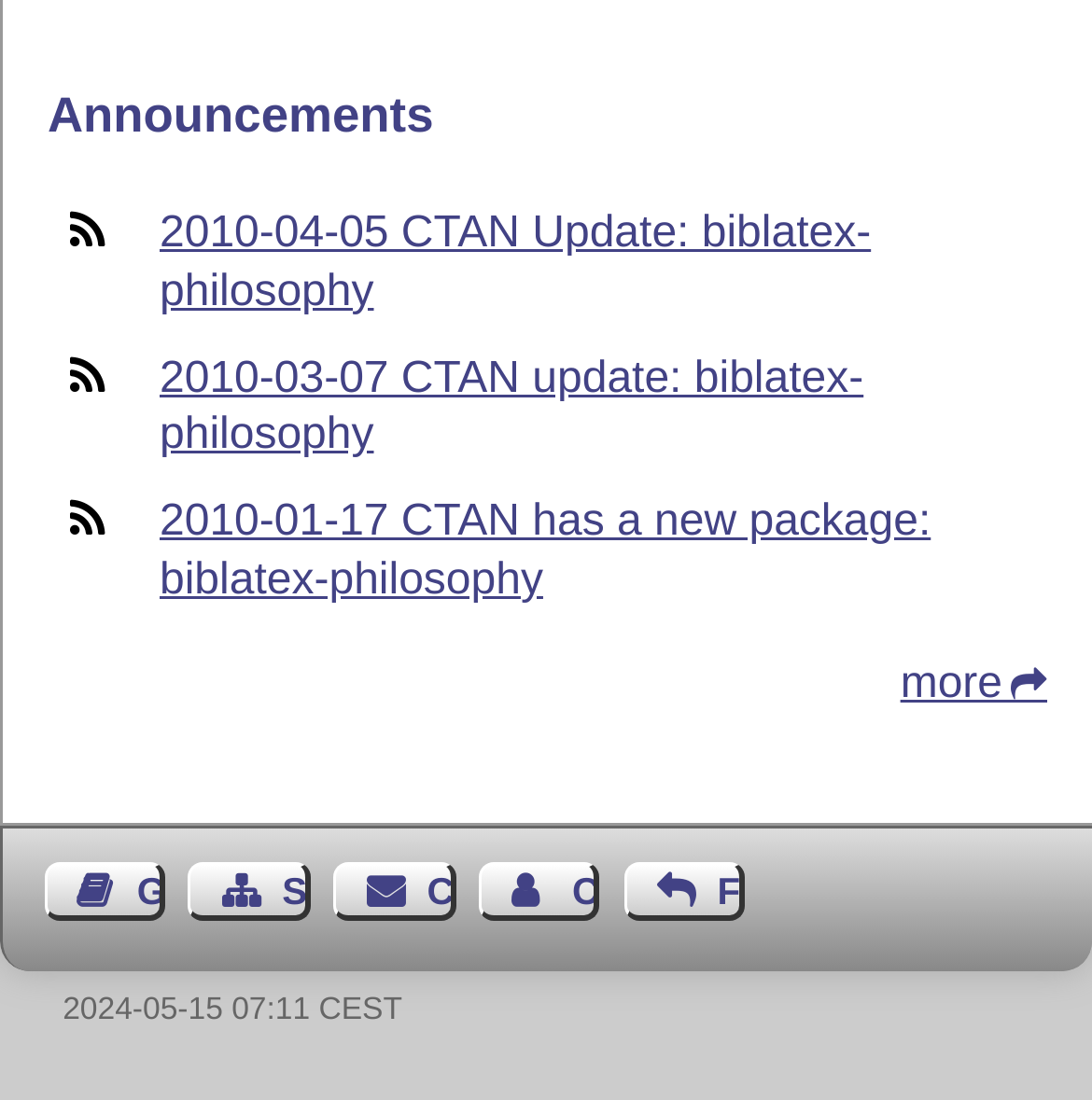What is the last link in the footer section?
Using the image, answer in one word or phrase.

Feedback